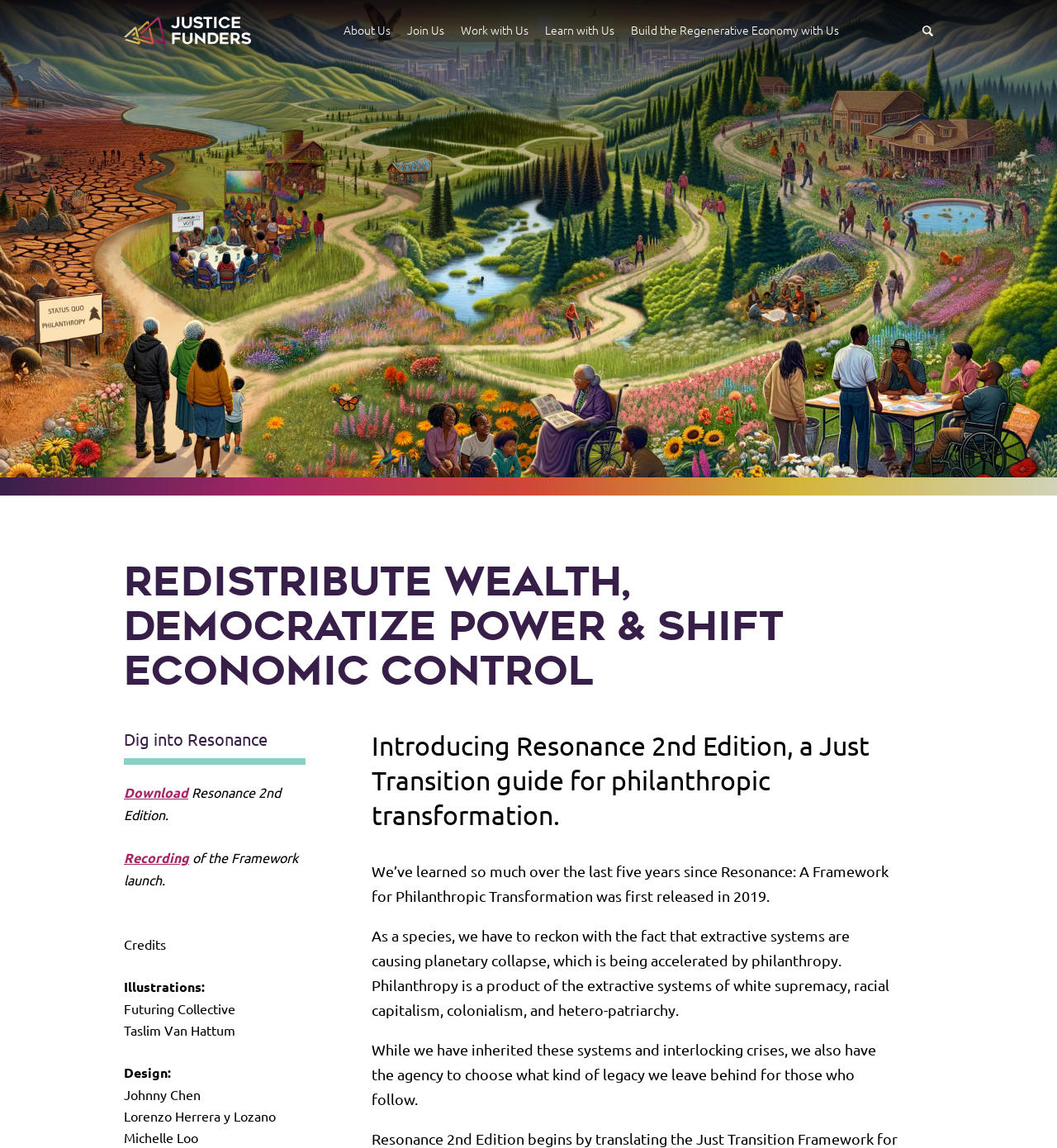Determine the bounding box of the UI component based on this description: "Resonance". The bounding box coordinates should be four float values between 0 and 1, i.e., [left, top, right, bottom].

[0.484, 0.044, 0.718, 0.079]